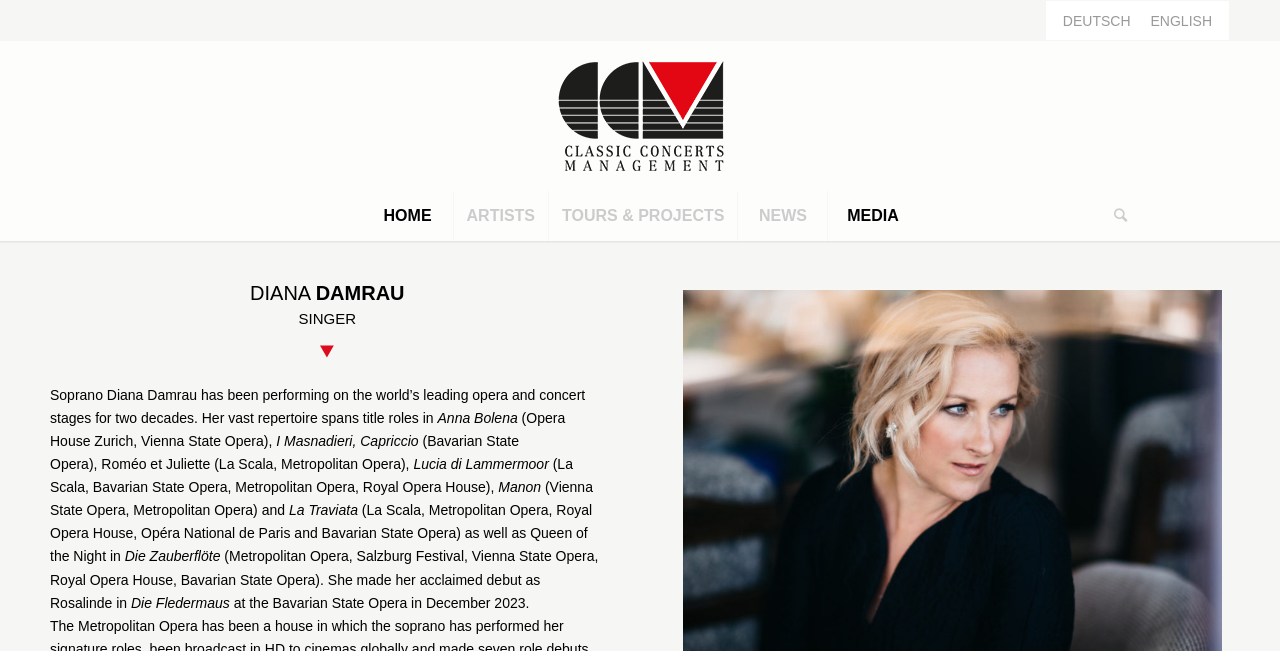Identify the bounding box for the UI element described as: "Tours & Projects". Ensure the coordinates are four float numbers between 0 and 1, formatted as [left, top, right, bottom].

[0.428, 0.294, 0.576, 0.371]